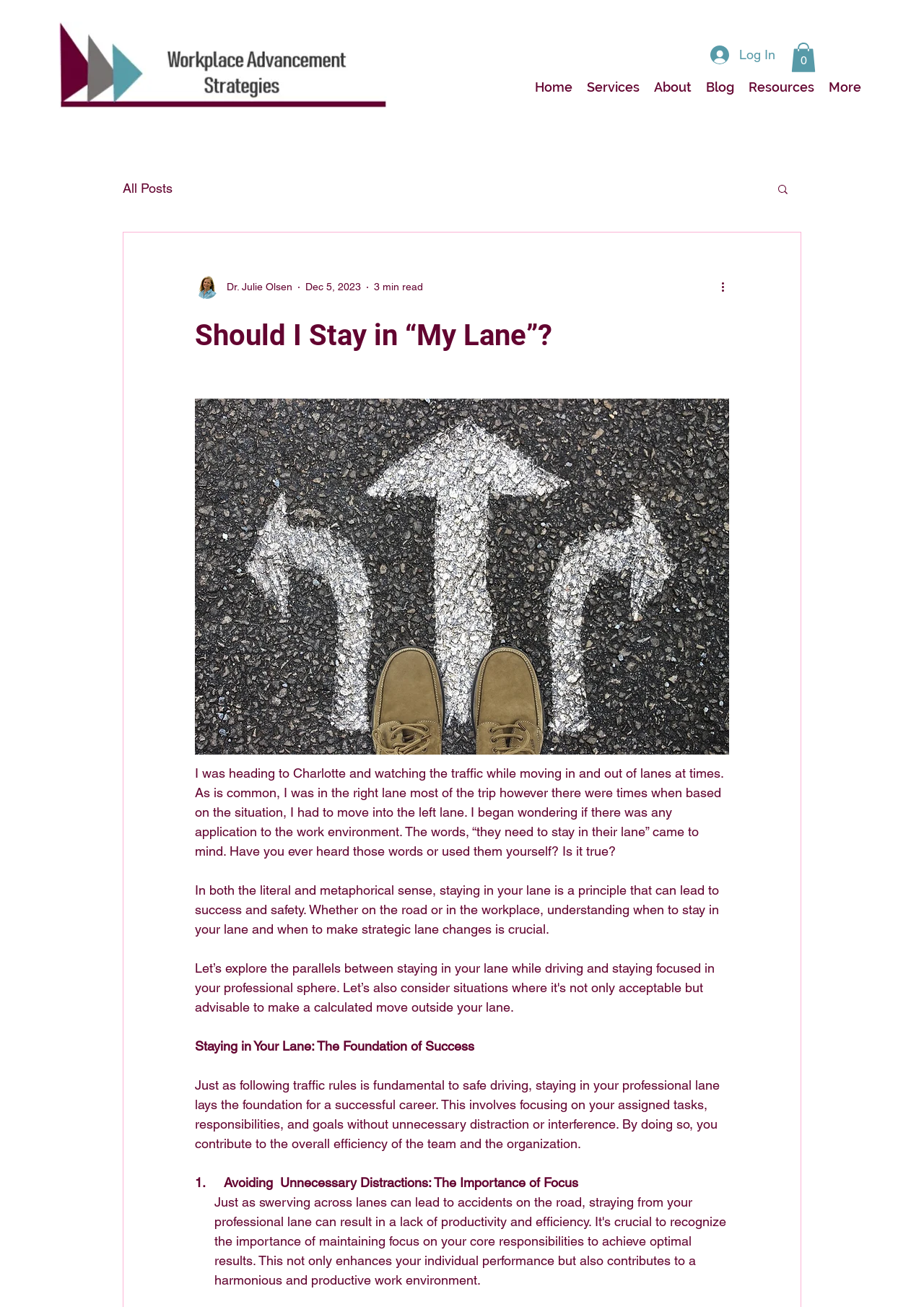Describe all the visual and textual components of the webpage comprehensively.

The webpage appears to be a blog post titled "Should I Stay in “My Lane”?" with a focus on the importance of staying in one's professional lane for success. 

At the top left of the page, there is a logo image, and to the right of it, a navigation menu with links to "Home", "Services", "About", "Blog", "Resources", and "More". 

On the top right, there are two buttons: "Cart with 0 items" and "Log In". 

Below the navigation menu, there is a secondary navigation menu specific to the blog section, with a link to "All Posts". 

The main content of the page is a blog post, which starts with a heading "Should I Stay in “My Lane”?" followed by a writer's picture and their name, "Dr. Julie Olsen", along with the date "Dec 5, 2023" and a "3 min read" indicator. 

The blog post is divided into several paragraphs, with the first paragraph describing a personal experience of driving and wondering about the application of "staying in one's lane" to the work environment. 

The subsequent paragraphs discuss the importance of staying in one's professional lane, focusing on assigned tasks and responsibilities, and avoiding distractions. 

There are several buttons and images scattered throughout the page, including a "Search" button, a "More actions" button, and an image accompanying the writer's picture.